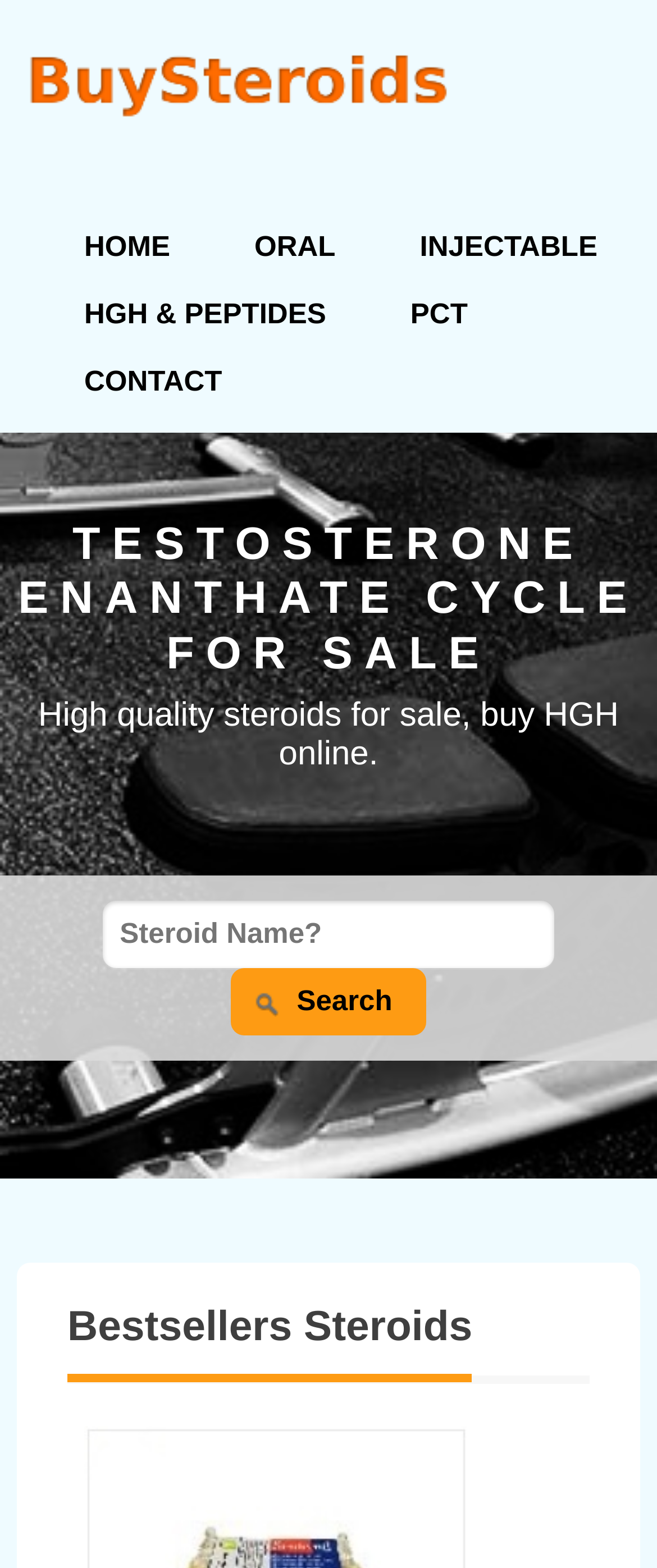Answer the question in a single word or phrase:
What can be searched on this website?

Steroid names